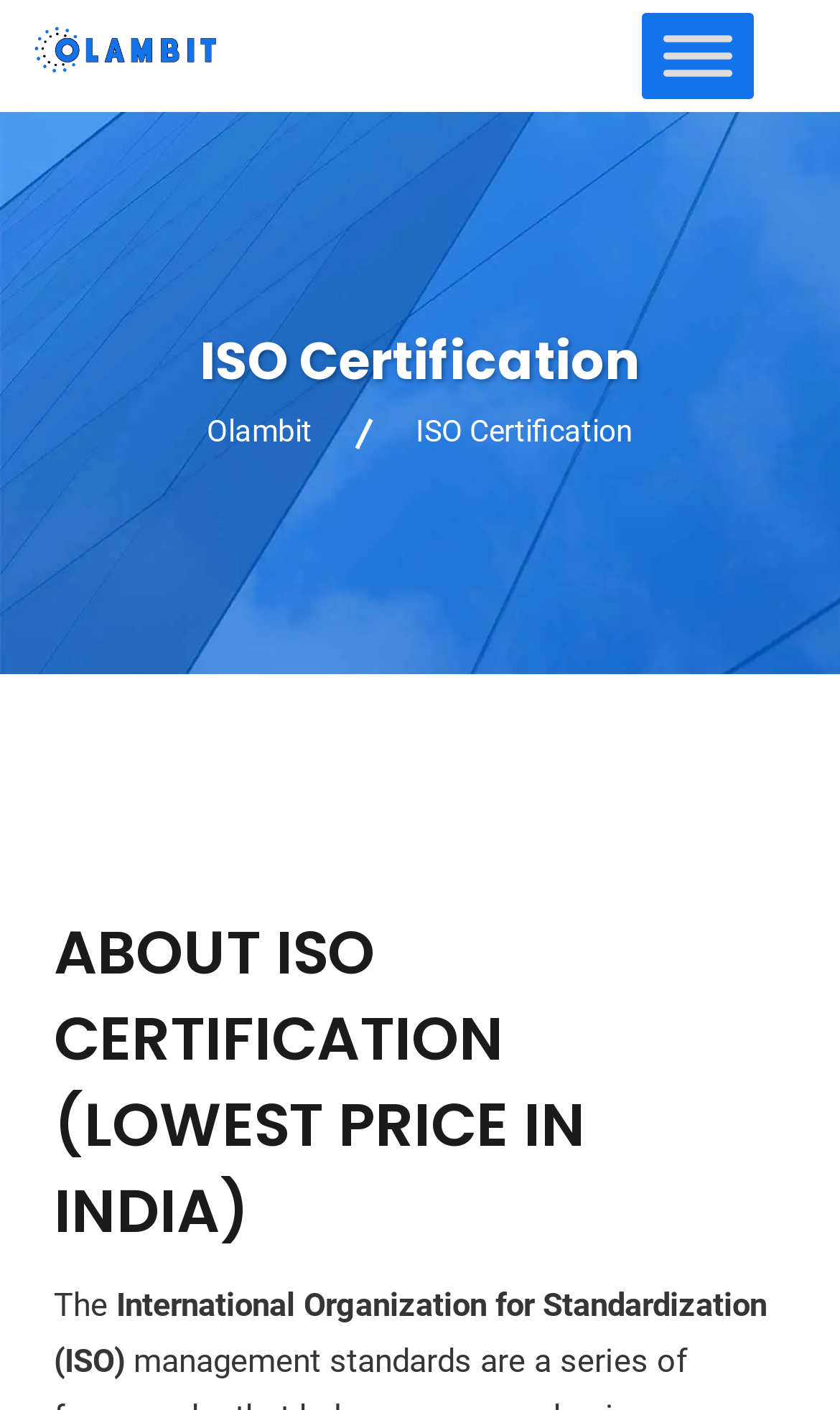Respond to the question below with a concise word or phrase:
What is the logo above the menu?

Olambit